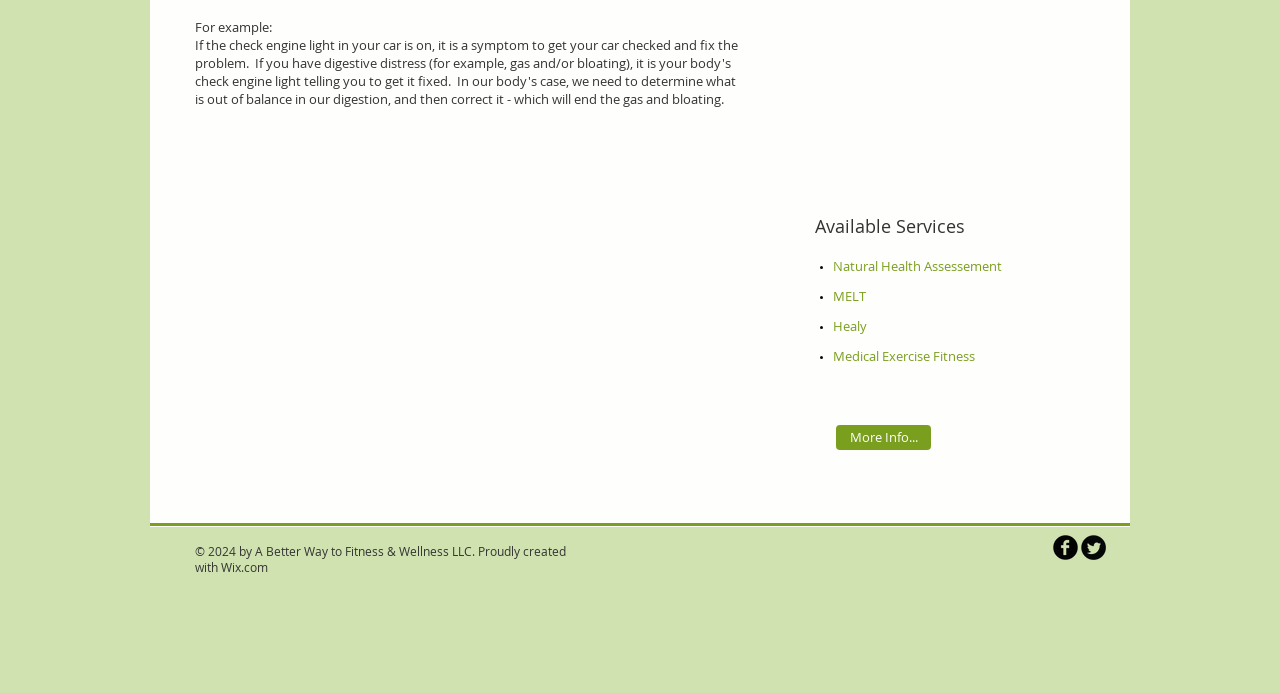Determine the bounding box coordinates in the format (top-left x, top-left y, bottom-right x, bottom-right y). Ensure all values are floating point numbers between 0 and 1. Identify the bounding box of the UI element described by: Natural Health Assessement

[0.651, 0.371, 0.783, 0.397]